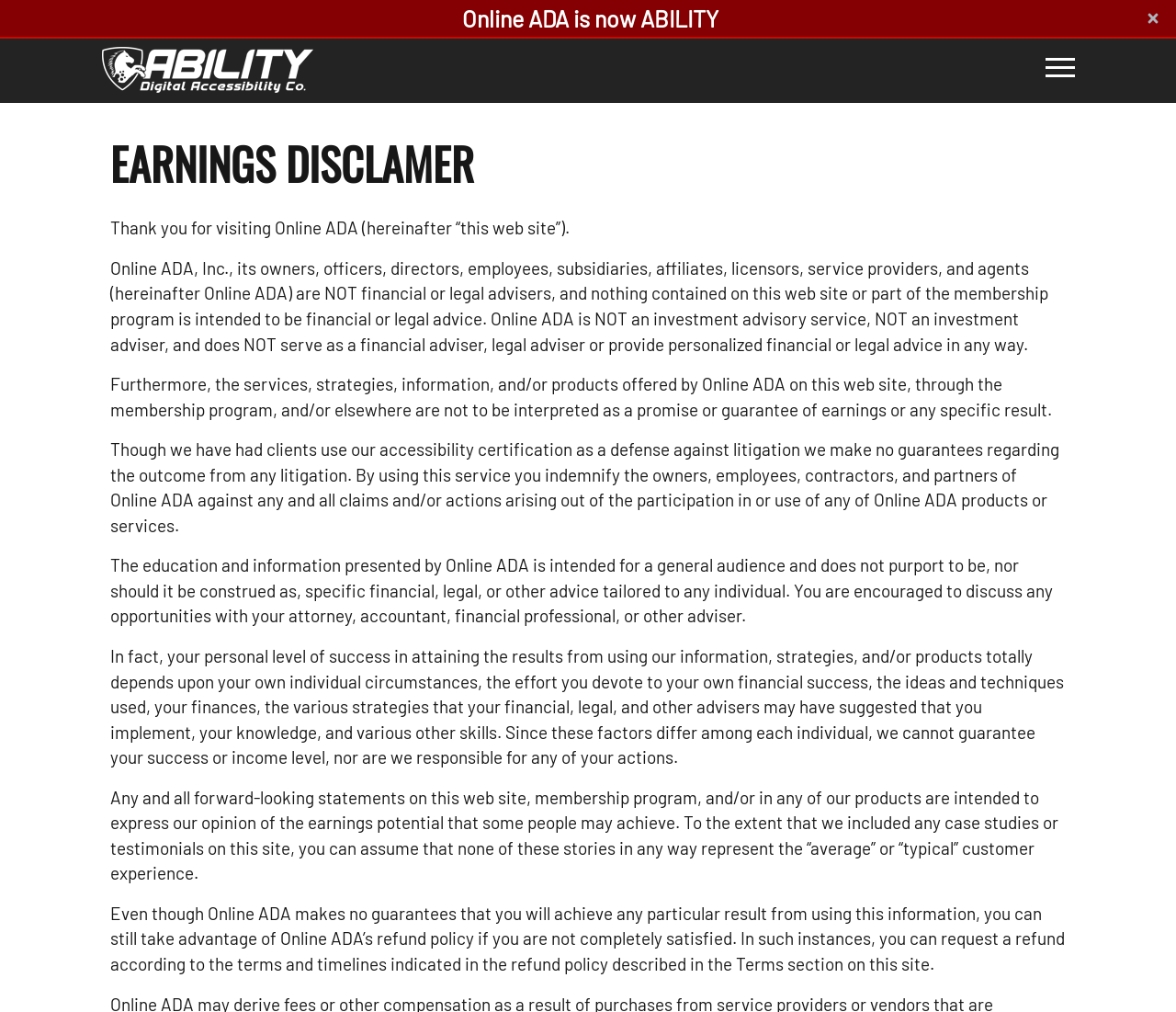Determine the bounding box for the UI element described here: "Contact Us".

None